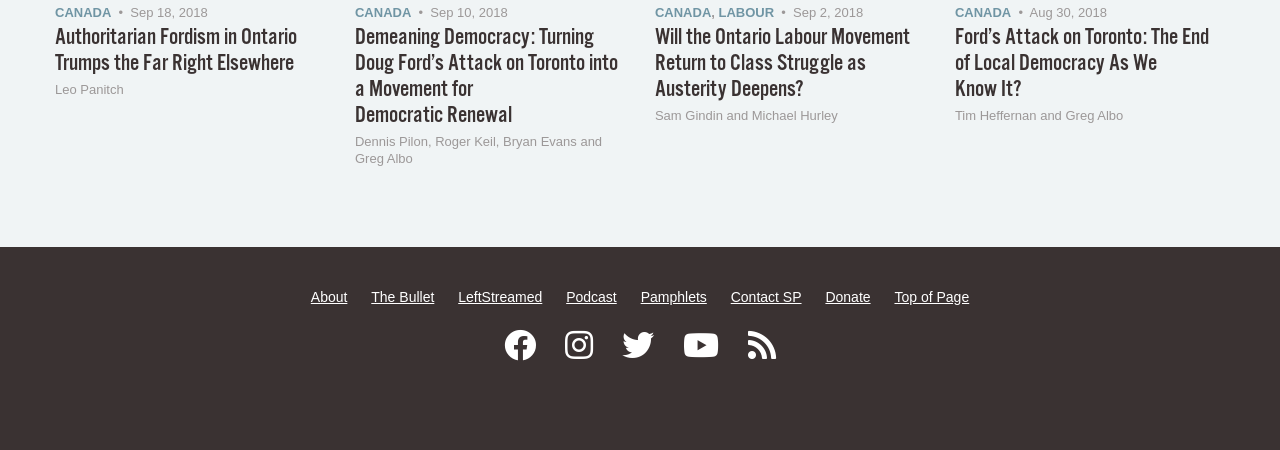Locate the bounding box coordinates of the area where you should click to accomplish the instruction: "Visit the About page".

[0.243, 0.641, 0.271, 0.677]